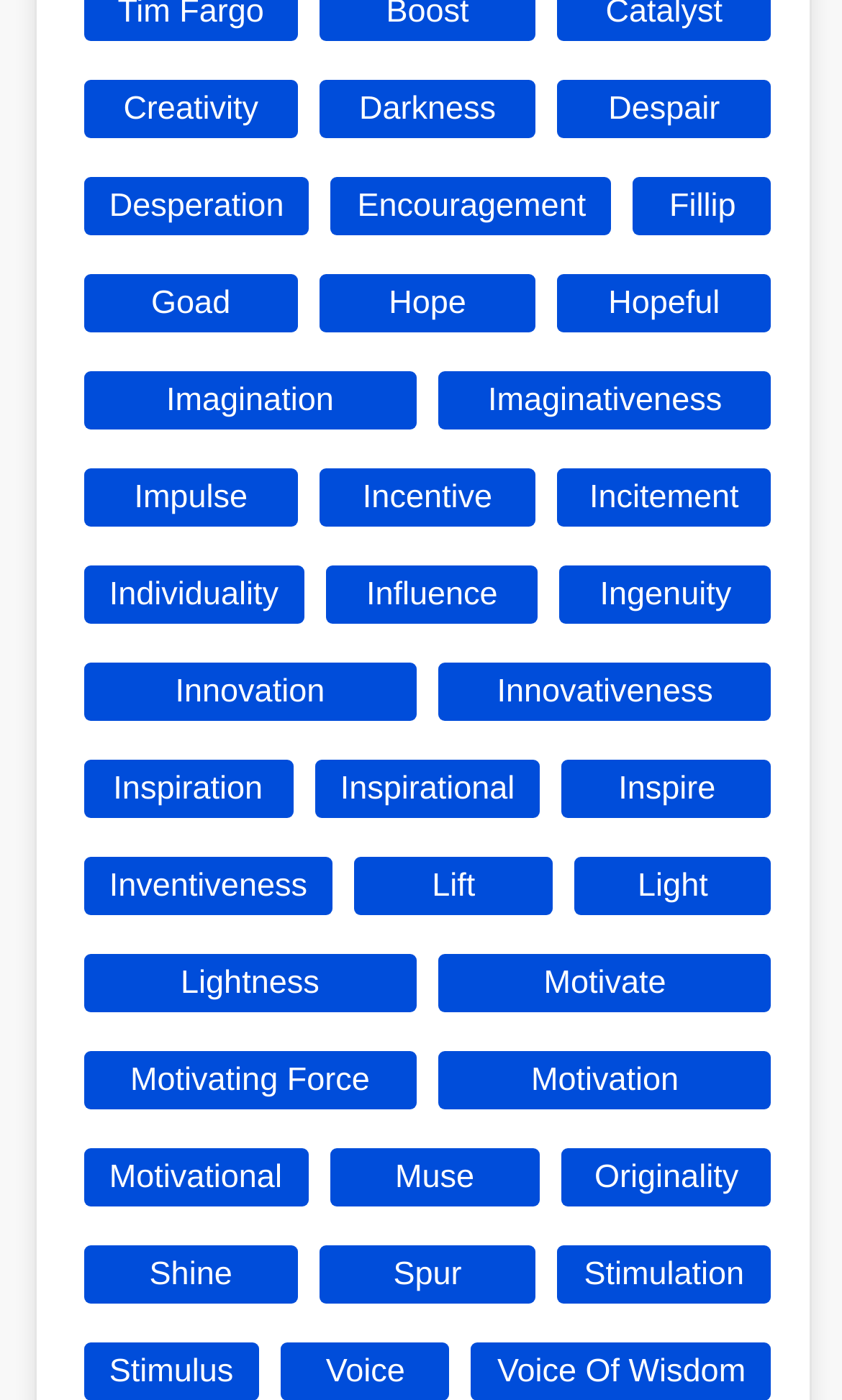Respond to the following question using a concise word or phrase: 
Are the links on the webpage arranged in a specific order?

Yes, vertically